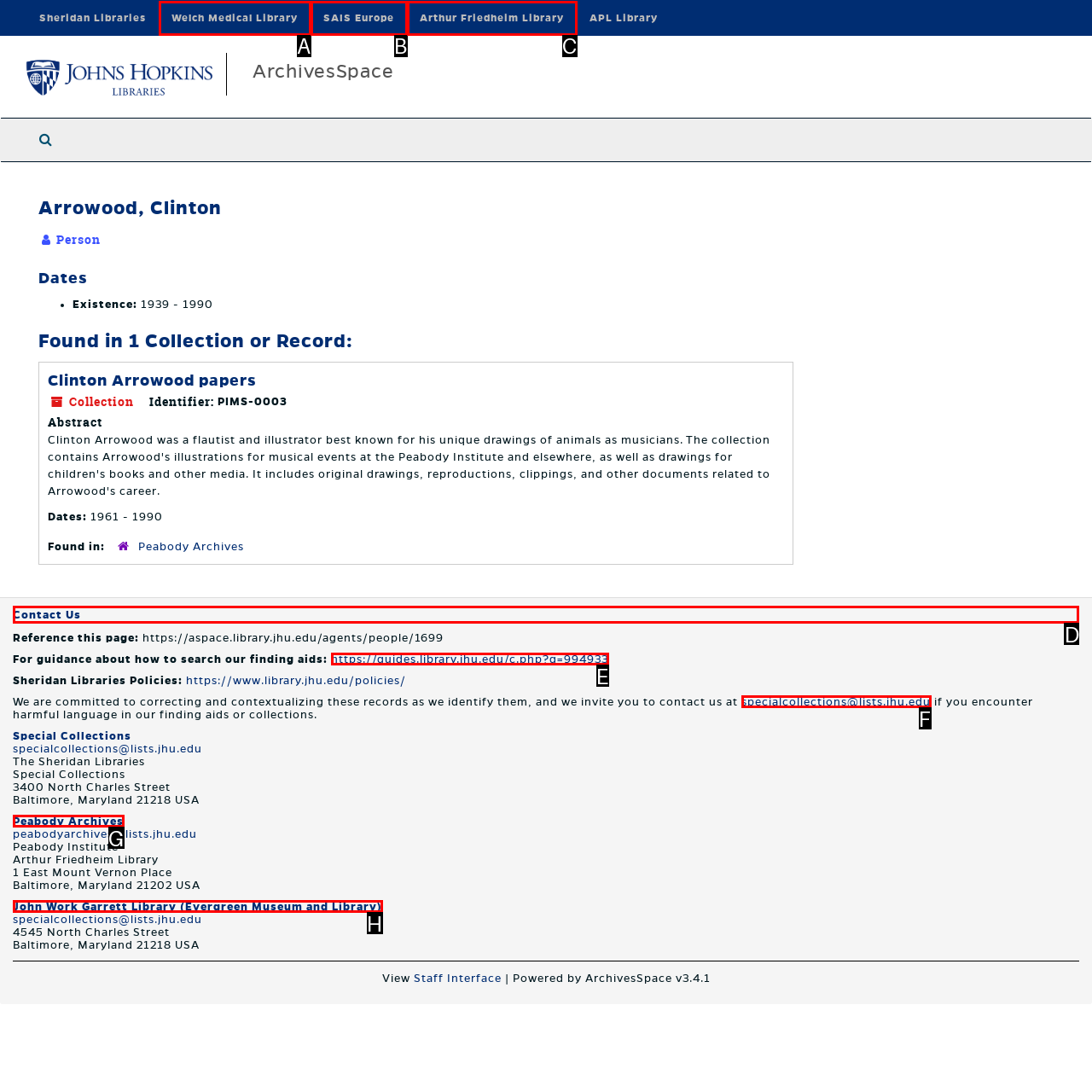Select the HTML element that needs to be clicked to carry out the task: Contact Us
Provide the letter of the correct option.

D